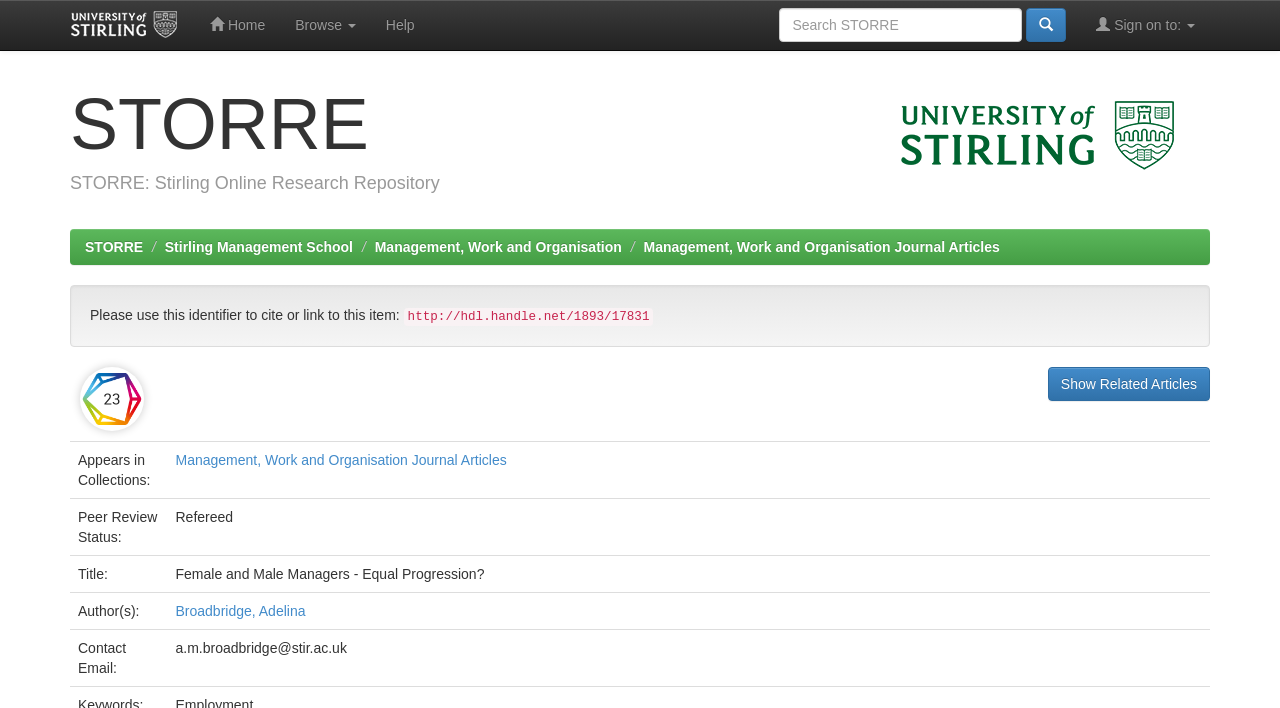Predict the bounding box of the UI element based on the description: "Management, Work and Organisation". The coordinates should be four float numbers between 0 and 1, formatted as [left, top, right, bottom].

[0.293, 0.338, 0.486, 0.36]